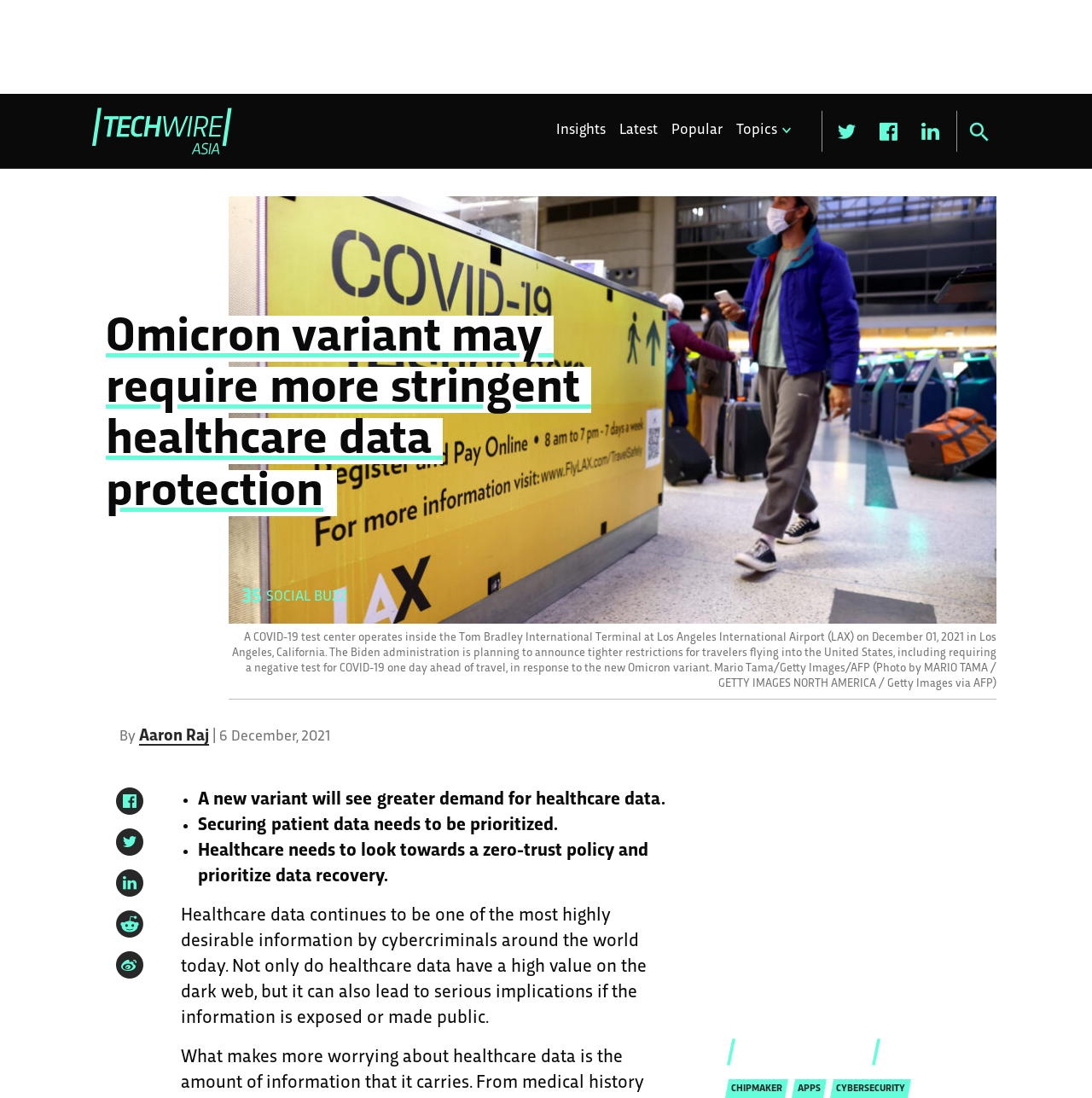Detail the webpage's structure and highlights in your description.

The webpage appears to be a news article or blog post from Tech Wire Asia, with a focus on the Omicron variant and its implications for healthcare data protection. 

At the top of the page, there is a horizontal menu bar with four menu items: "Insights", "Latest", "Popular", and "Topics". Below the menu bar, there are three small images, each accompanied by a link. 

On the left side of the page, there is a search bar with a text box and a "Submit" button. 

The main content of the page is an article with a heading "Omicron variant may require more stringent healthcare data protection". The article features an image of a COVID-19 test center at Los Angeles International Airport. 

The article text is divided into sections, with the first section discussing the importance of securing patient data. There are three bullet points, each highlighting a key point: the increased demand for healthcare data, the need to prioritize patient data security, and the importance of a zero-trust policy. 

The article continues with a longer section of text, discussing the value of healthcare data on the dark web and the potential implications of exposed information. 

At the bottom of the page, there is a section titled "TRENDING TOPICS" with five small images, each accompanied by a link.